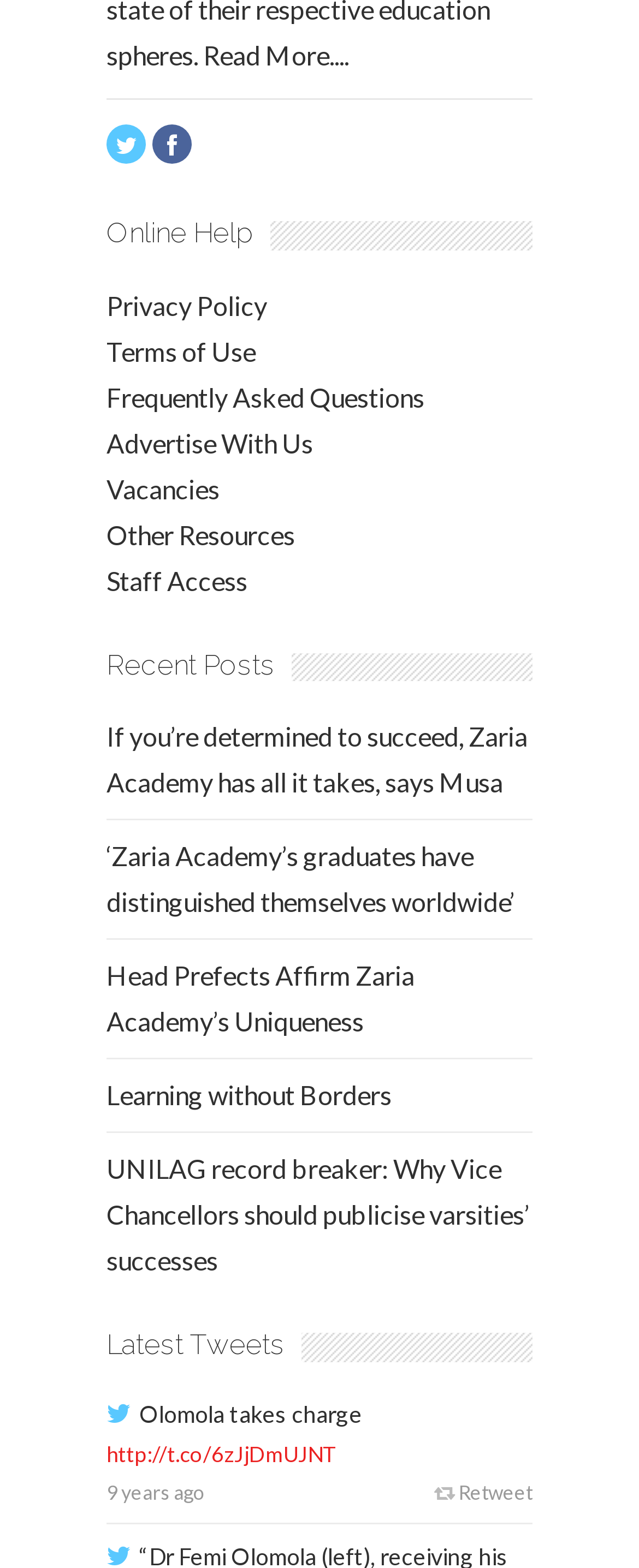What is the topic of the first post in the 'Recent Posts' section?
Please provide a single word or phrase based on the screenshot.

Zaria Academy